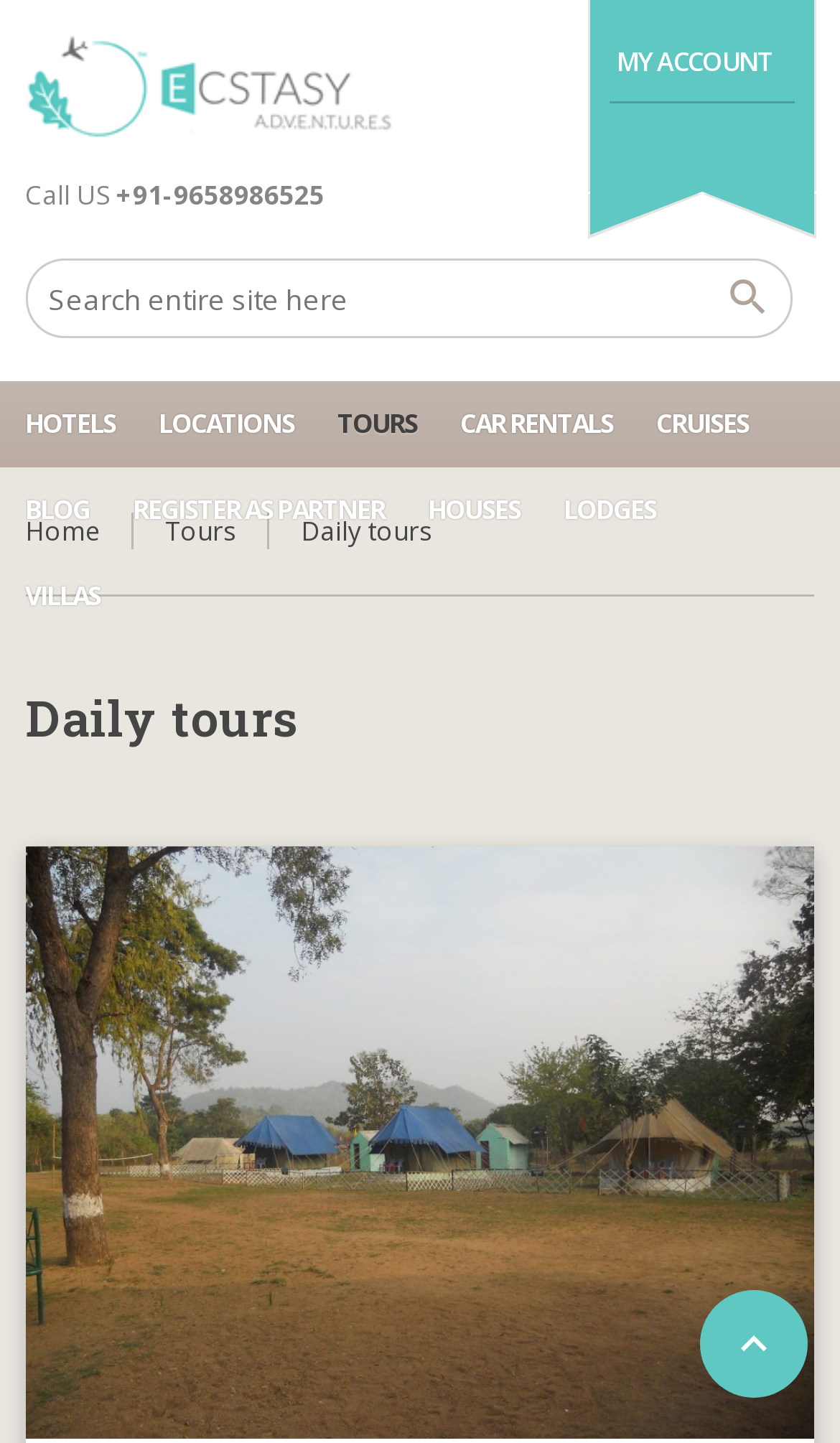Kindly determine the bounding box coordinates for the area that needs to be clicked to execute this instruction: "Search entire site here".

[0.03, 0.179, 0.944, 0.234]